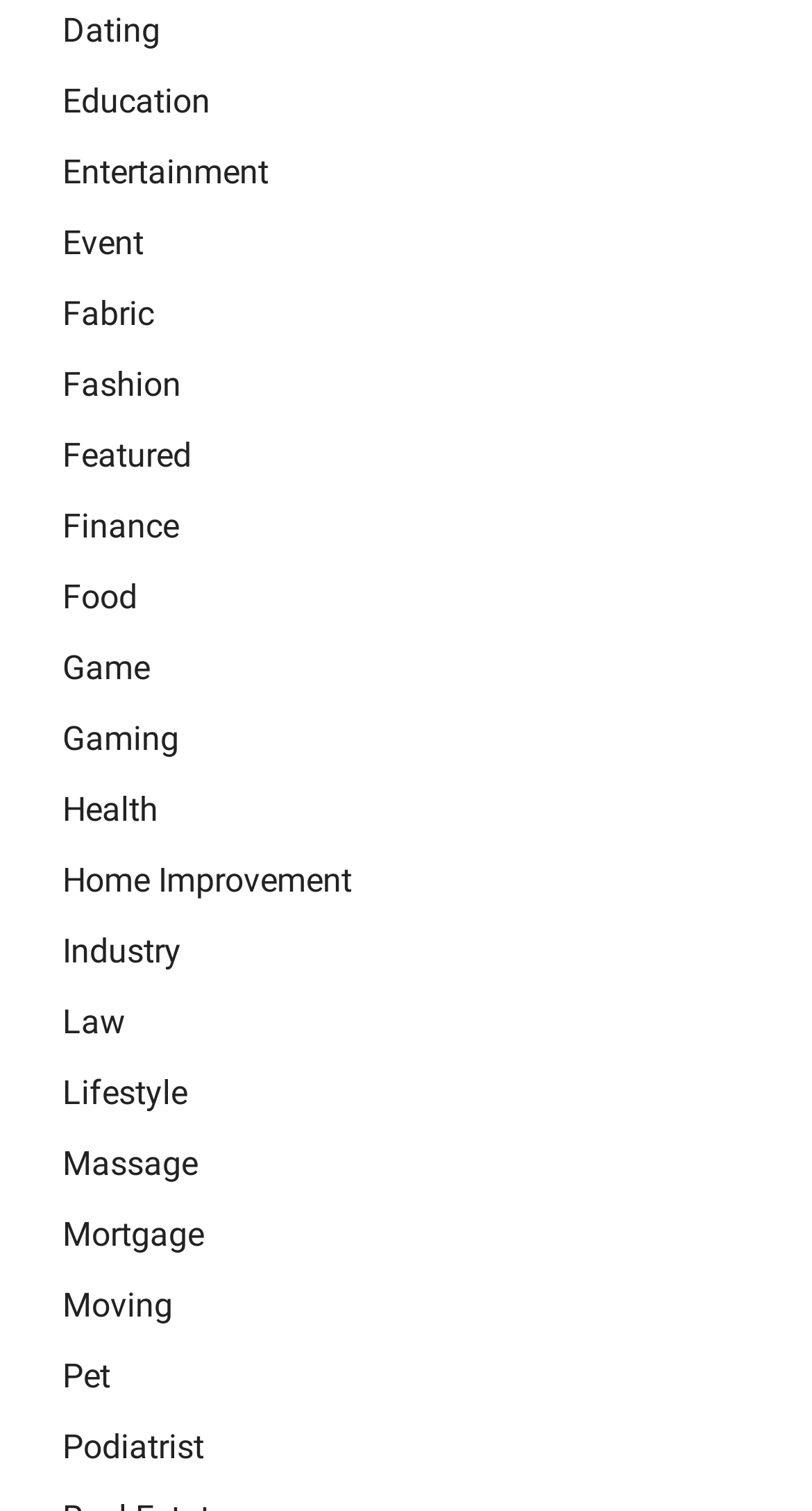How many categories are listed?
Using the image provided, answer with just one word or phrase.

26